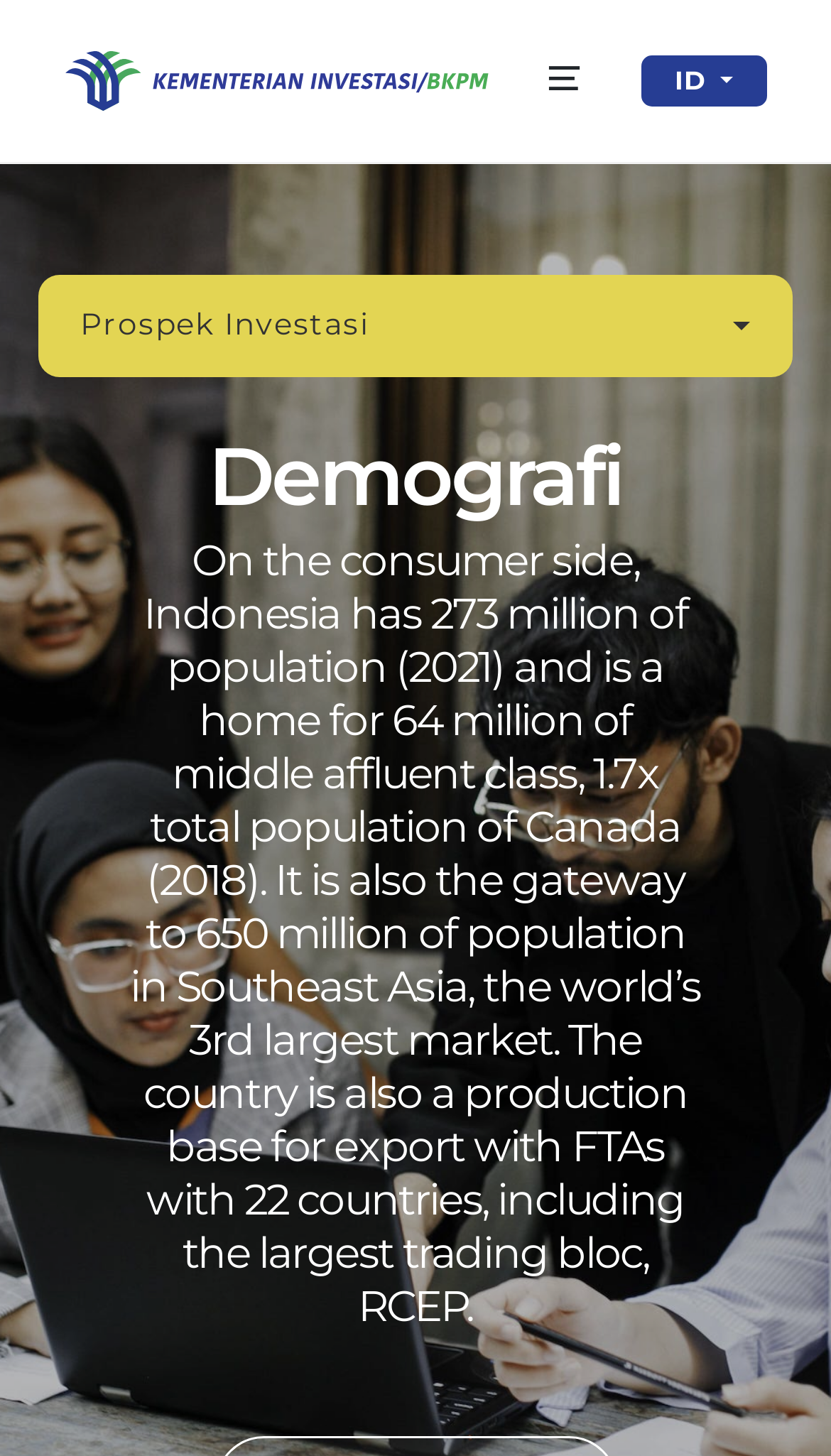Offer a meticulous caption that includes all visible features of the webpage.

The webpage is about Demografi, specifically focusing on Indonesia's demographics. At the top left, there is a link to "BKPM" accompanied by an image with the same name. On the top right, there are three buttons: a button with an icon, a button labeled "ID", and another button labeled "Prospek Investasi". 

Below these buttons, there is a heading that reads "Demografi". Underneath this heading, there is a paragraph of text that provides information about Indonesia's population, stating that it has 273 million people, 64 million of whom are middle affluent class, and that it is also a gateway to 650 million people in Southeast Asia. The text also mentions that Indonesia is a production base for export with free trade agreements with 22 countries, including the largest trading bloc, RCEP.